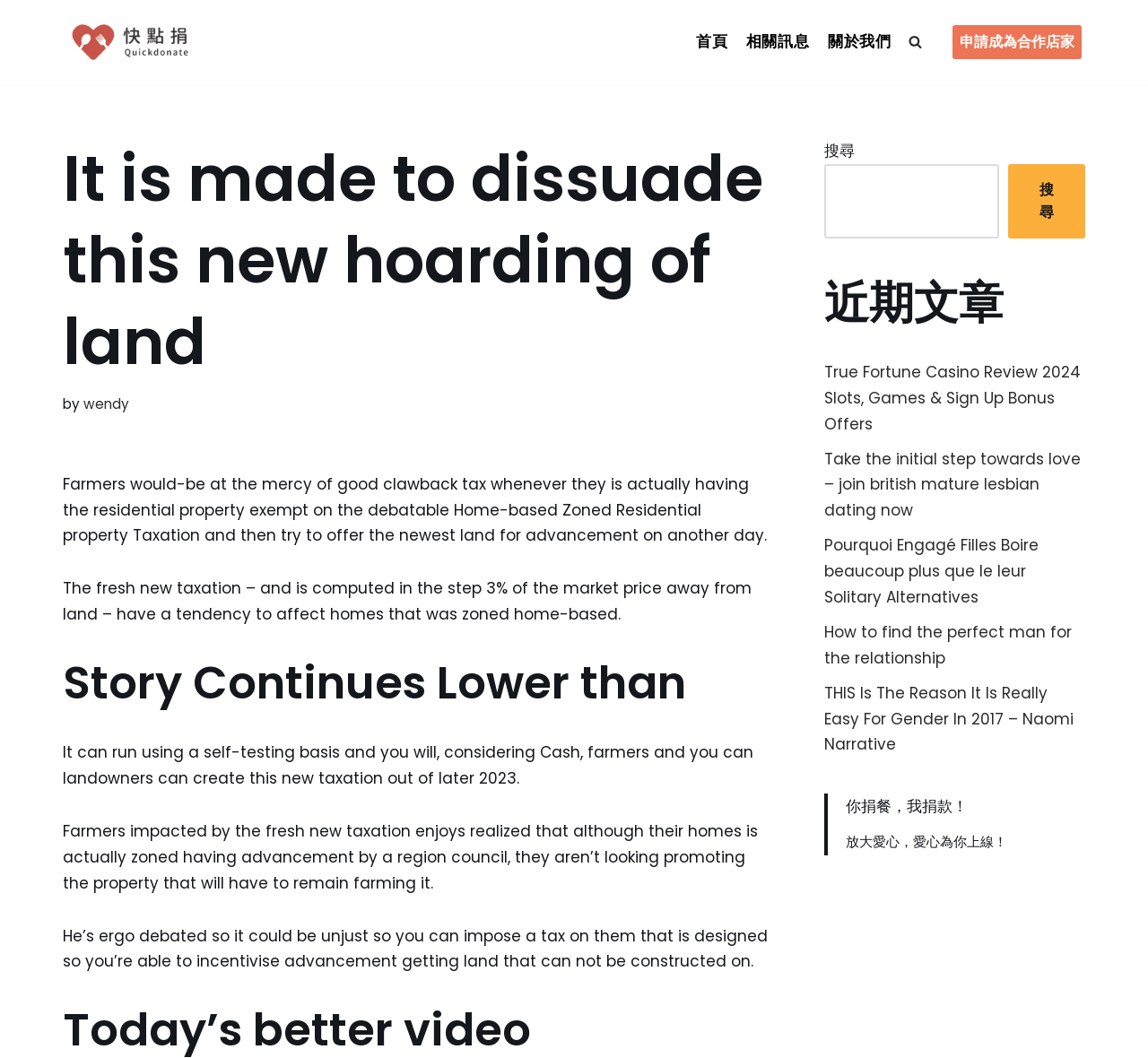Identify the bounding box coordinates of the specific part of the webpage to click to complete this instruction: "Apply to become a cooperative store".

[0.83, 0.024, 0.942, 0.056]